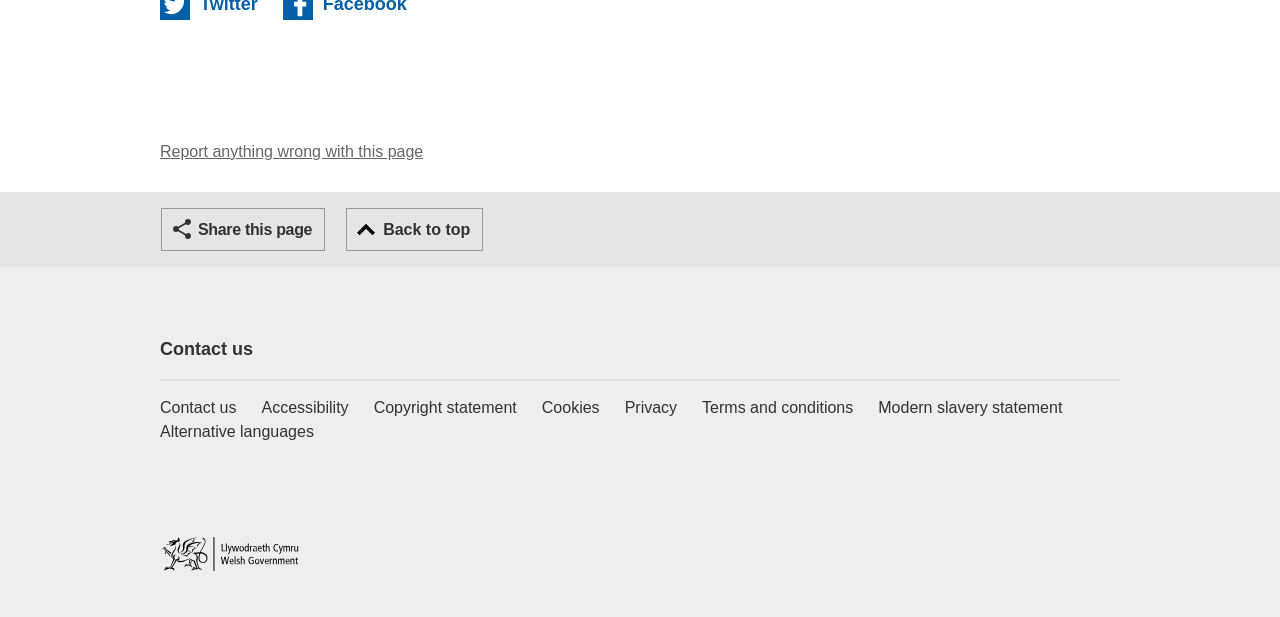Using the webpage screenshot, locate the HTML element that fits the following description and provide its bounding box: "Home".

[0.125, 0.871, 0.234, 0.926]